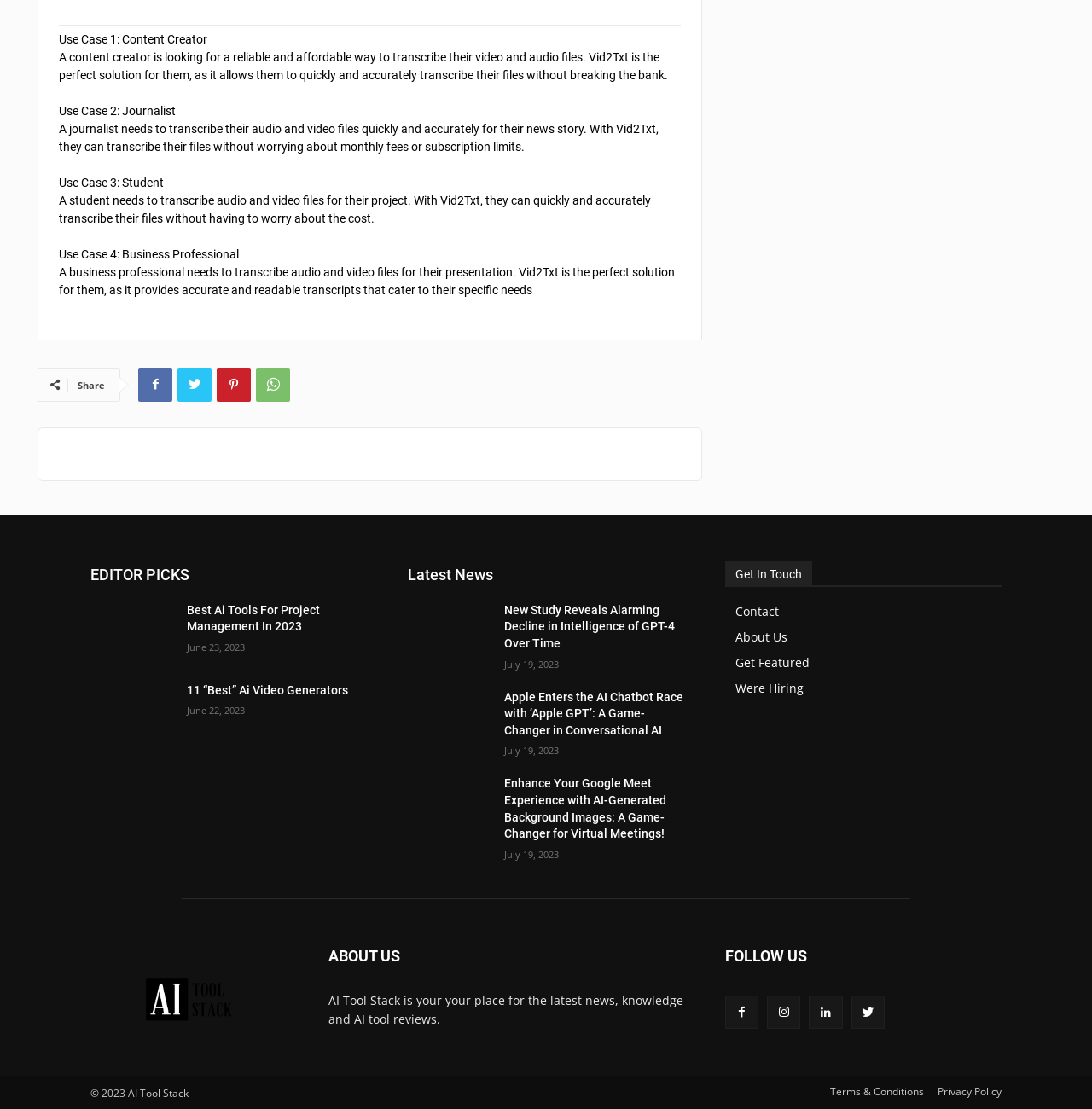Provide a brief response using a word or short phrase to this question:
What is the category of the article 'Best Ai Tools For Project Management In 2023'?

EDITOR PICKS